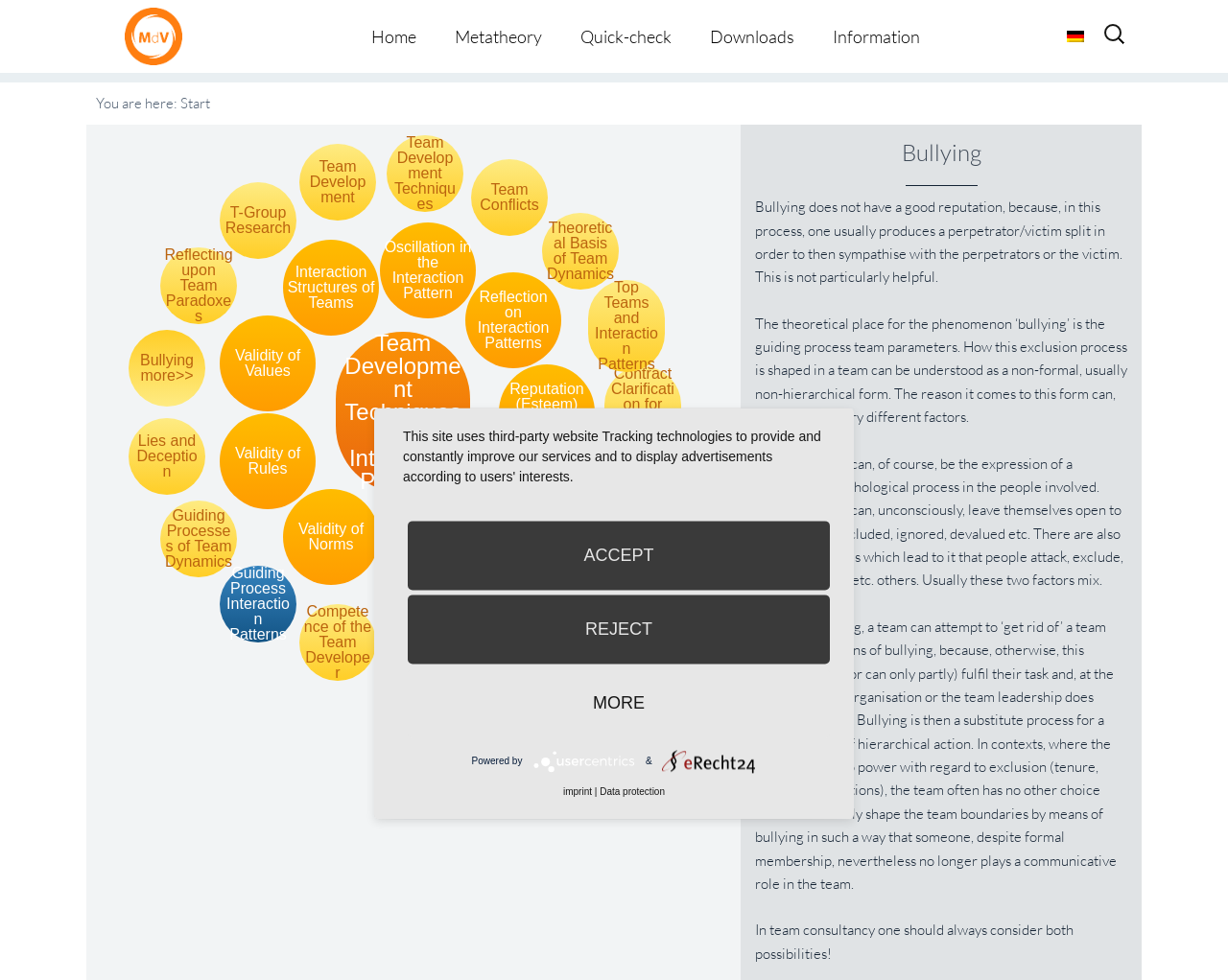How many links are there in the top navigation bar?
Your answer should be a single word or phrase derived from the screenshot.

6